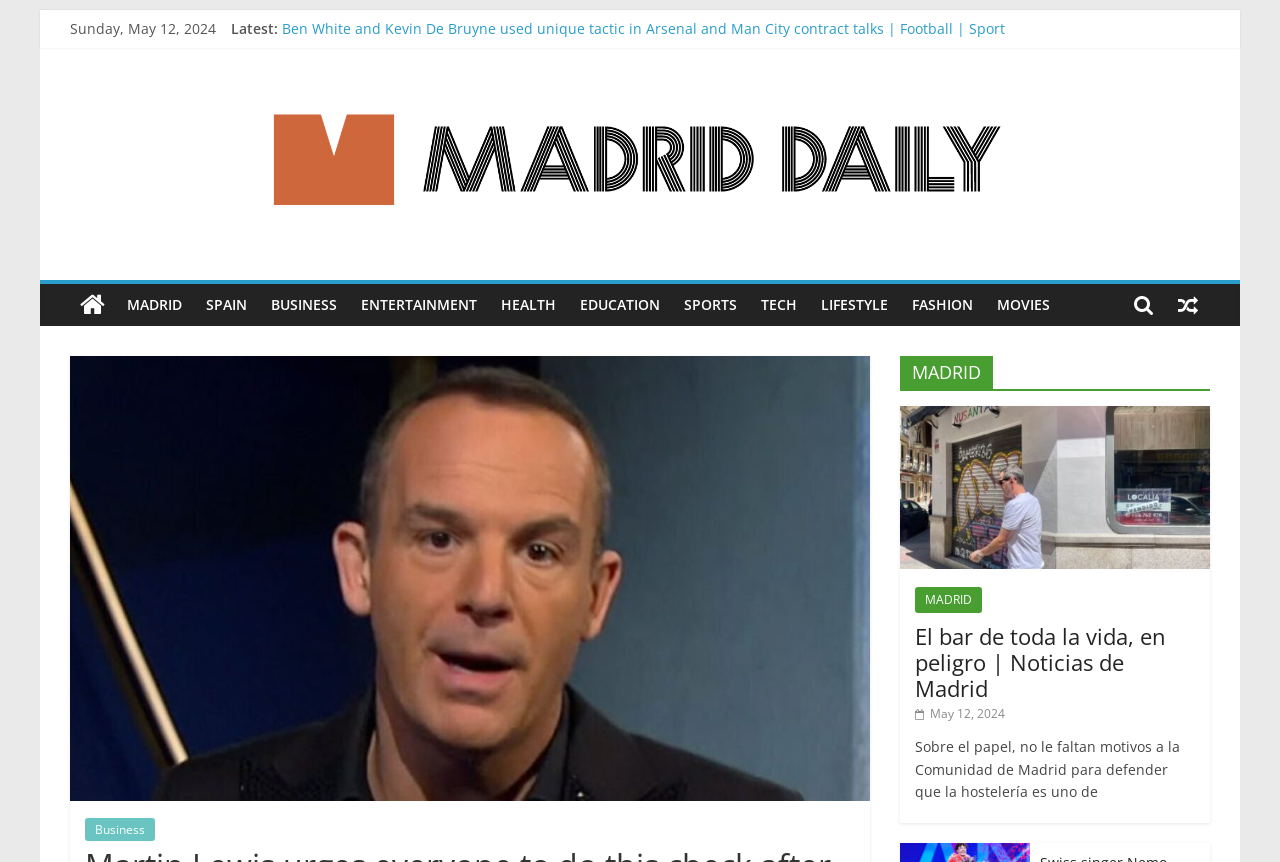Locate the bounding box coordinates of the clickable region to complete the following instruction: "Check the date of the news."

[0.055, 0.022, 0.169, 0.044]